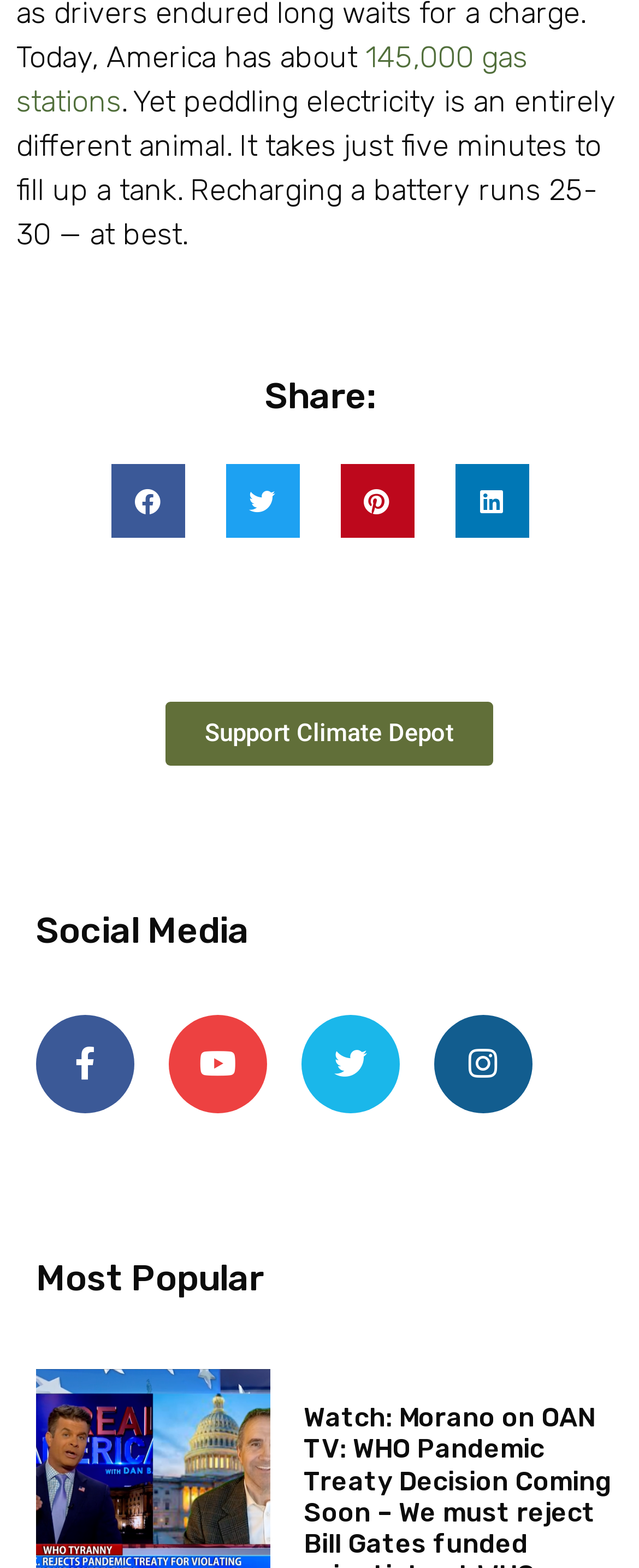Please find and report the bounding box coordinates of the element to click in order to perform the following action: "Share on facebook". The coordinates should be expressed as four float numbers between 0 and 1, in the format [left, top, right, bottom].

[0.173, 0.296, 0.288, 0.343]